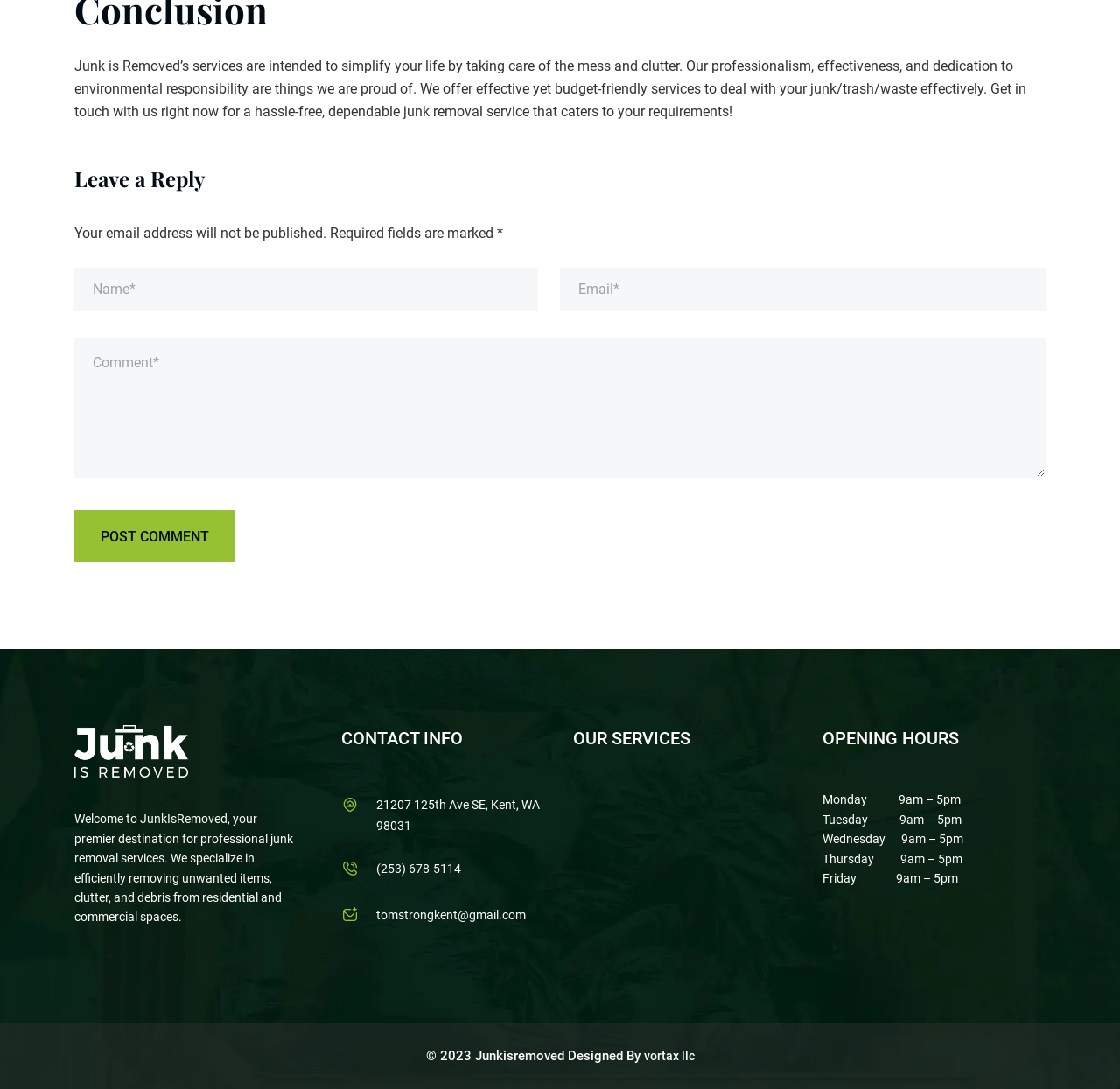Predict the bounding box coordinates for the UI element described as: "tomstrongkent@gmail.com". The coordinates should be four float numbers between 0 and 1, presented as [left, top, right, bottom].

[0.336, 0.834, 0.47, 0.846]